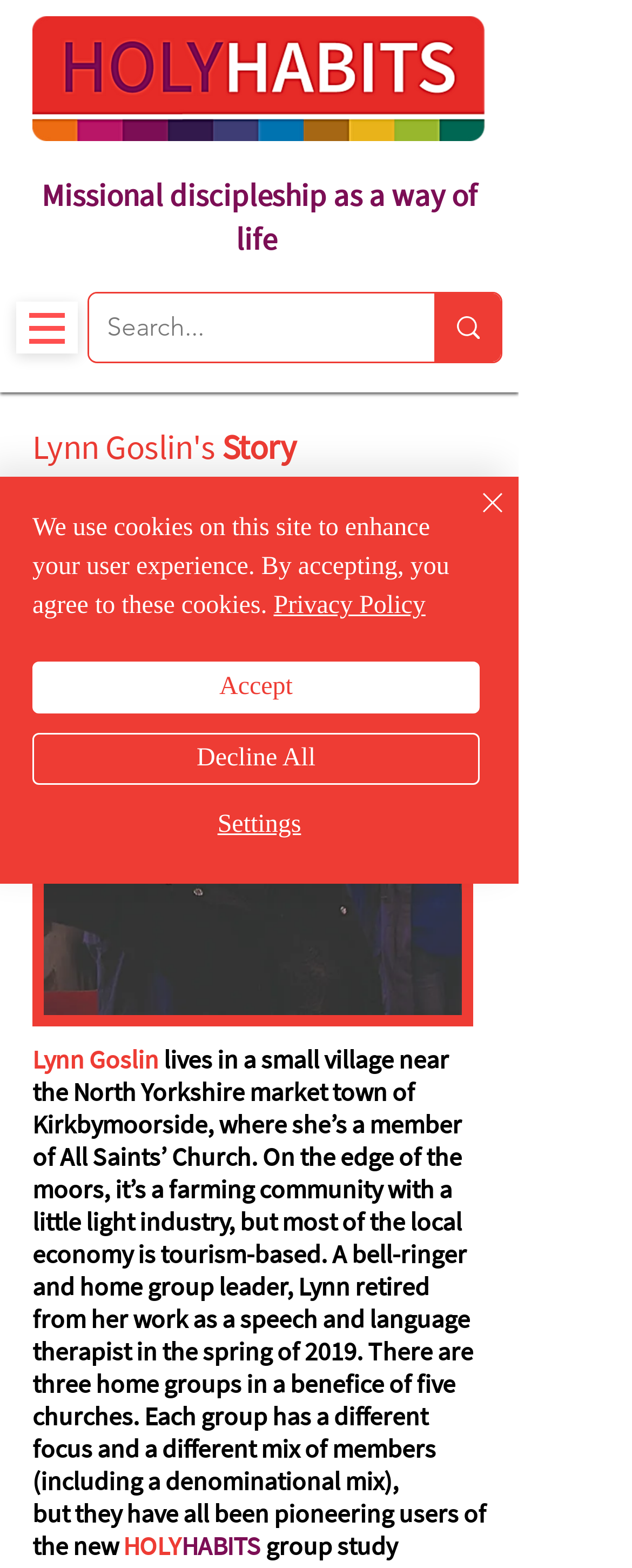Give a detailed overview of the webpage's appearance and contents.

The webpage is about Lynn Goslin's story, with a focus on Holy Habits. At the top left corner, there is a button to open the navigation menu. Next to it, there is a heading that reads "Missional discipleship as a way of life" with a link to the same text. 

On the top right side, there is a Holy Habits logo, which is an image. Below the logo, there is a search bar with a search button and a magnifying glass icon. 

The main content of the page is divided into two sections. The first section has a heading "Lynn Goslin's Story" and a link to download a PDF version of the story. Below this, there is an image of Lynn Goslin. 

The second section is a block of text that describes Lynn Goslin's life, including her occupation, hobbies, and involvement in her local church. The text also mentions the use of Holy Habits in her community. At the bottom of this section, there are two lines of text that read "HOLY" and "HABITS" respectively.

At the bottom of the page, there is a cookie policy alert that informs users about the use of cookies on the site. The alert includes a link to the Privacy Policy and buttons to accept, decline, or adjust cookie settings. There is also a close button with a cross icon to dismiss the alert.